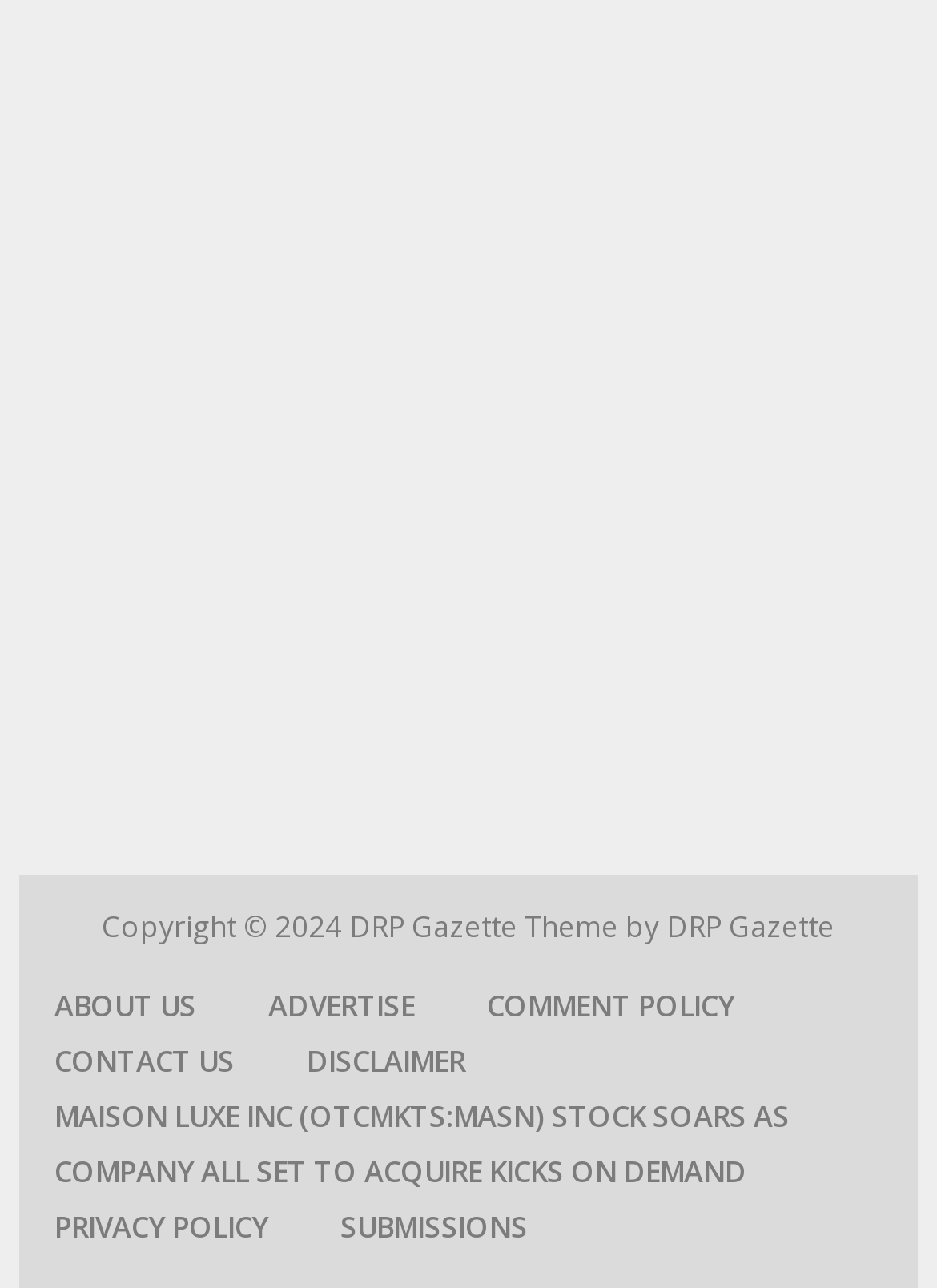Determine the bounding box of the UI component based on this description: "Advertise". The bounding box coordinates should be four float values between 0 and 1, i.e., [left, top, right, bottom].

[0.248, 0.759, 0.482, 0.801]